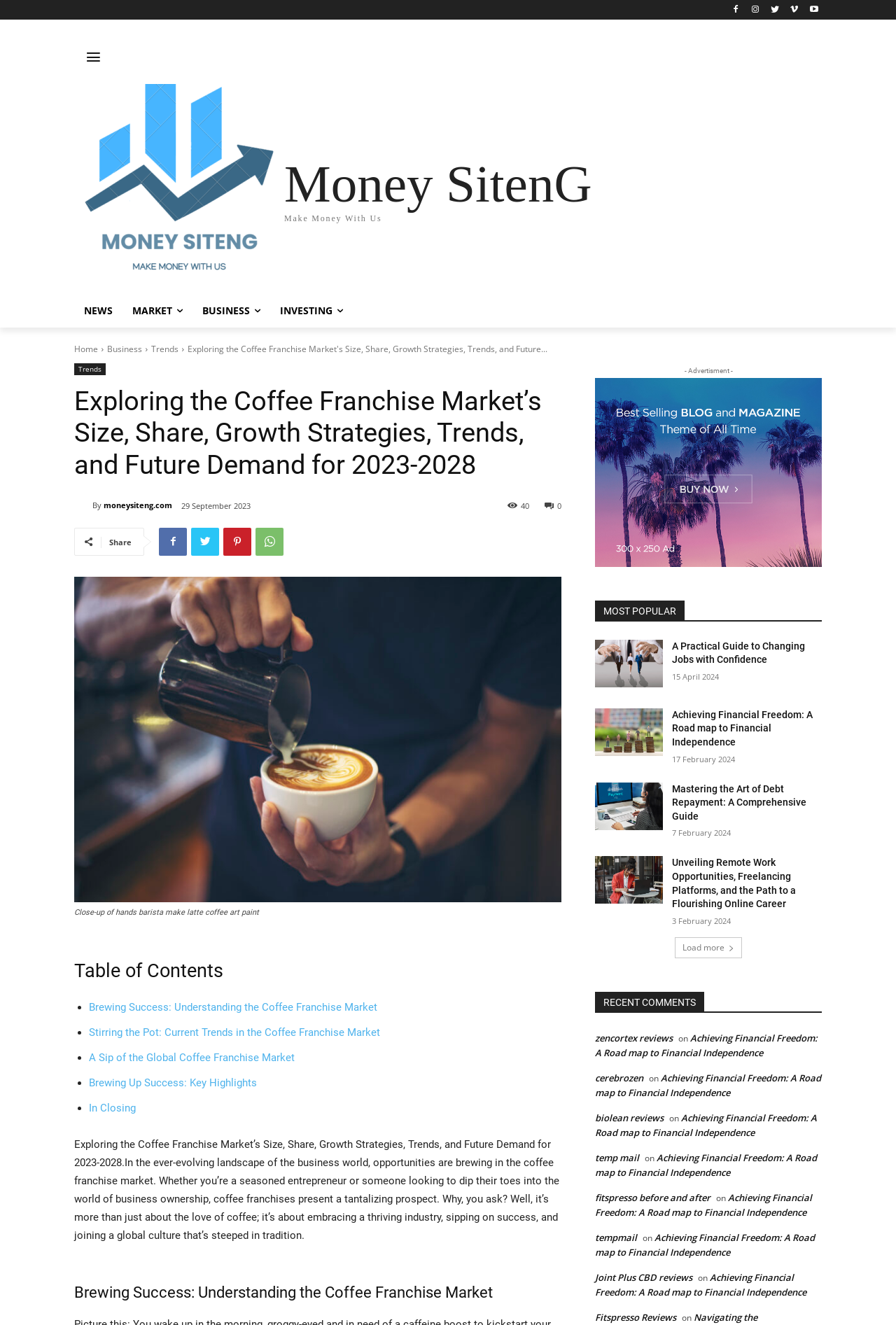Provide the bounding box coordinates for the UI element that is described by this text: "Trends". The coordinates should be in the form of four float numbers between 0 and 1: [left, top, right, bottom].

[0.169, 0.259, 0.199, 0.268]